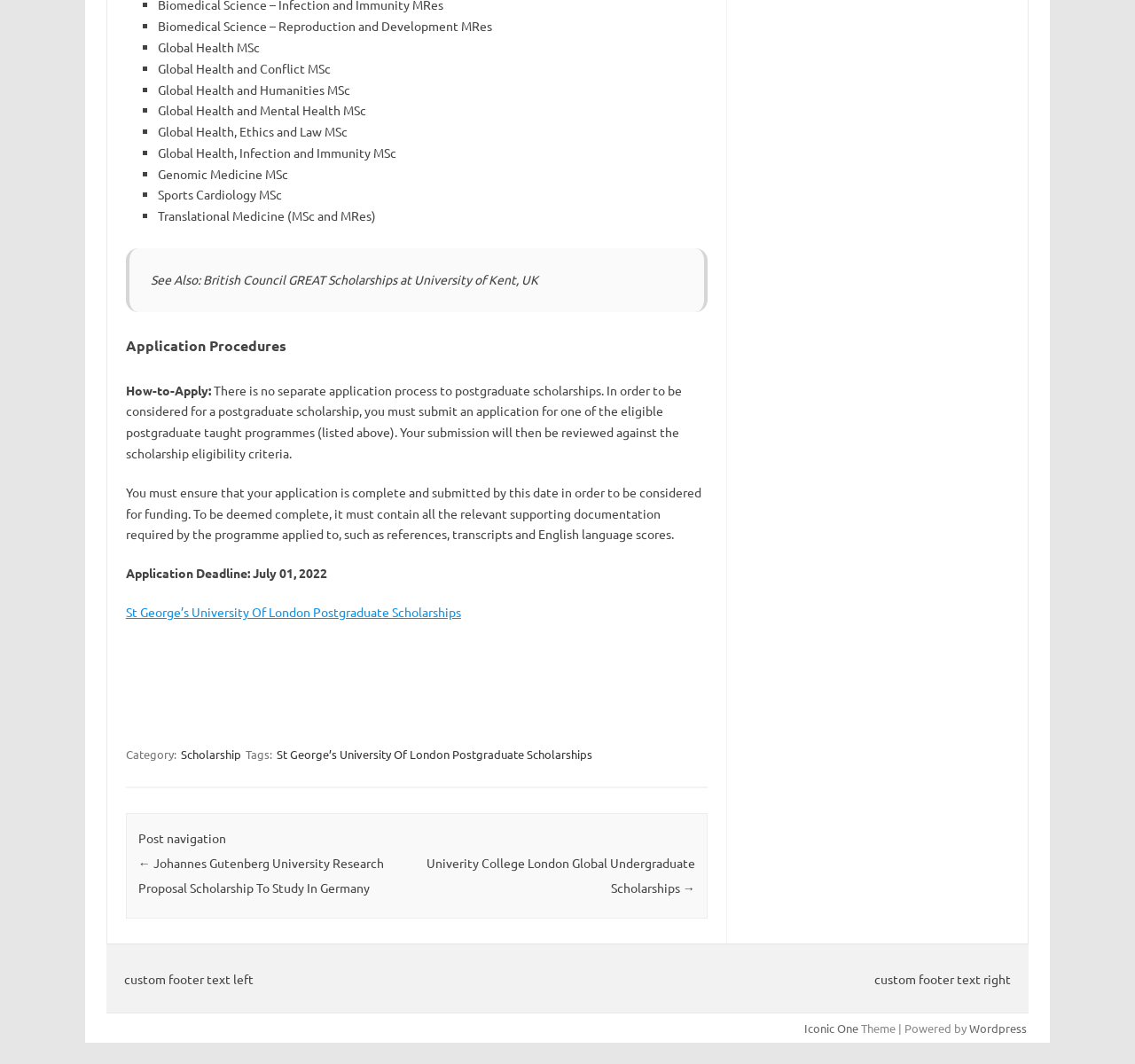Identify the bounding box coordinates of the section to be clicked to complete the task described by the following instruction: "View the 'See Also' information". The coordinates should be four float numbers between 0 and 1, formatted as [left, top, right, bottom].

[0.133, 0.255, 0.474, 0.27]